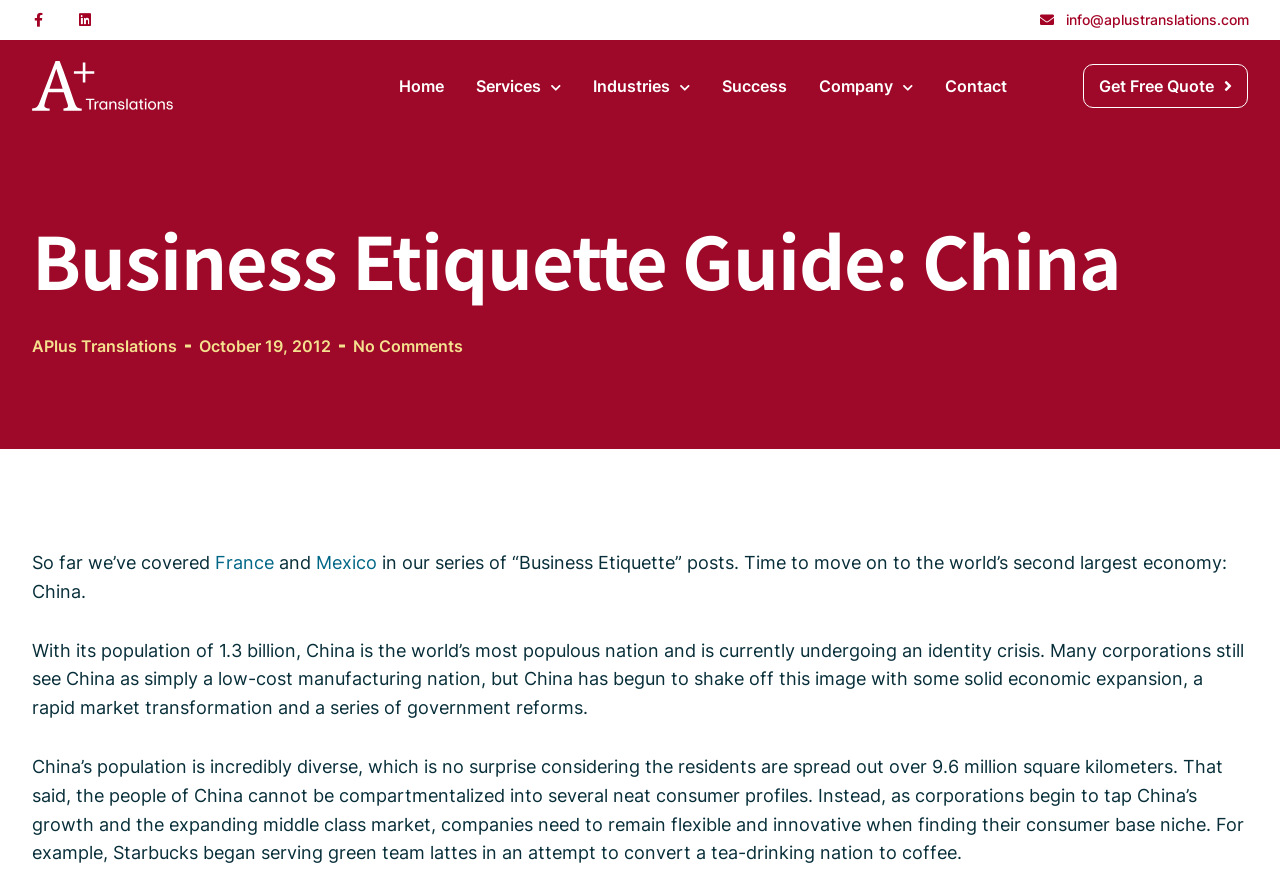What is the name of the company that served green tea lattes in China?
Please provide a single word or phrase in response based on the screenshot.

Starbucks